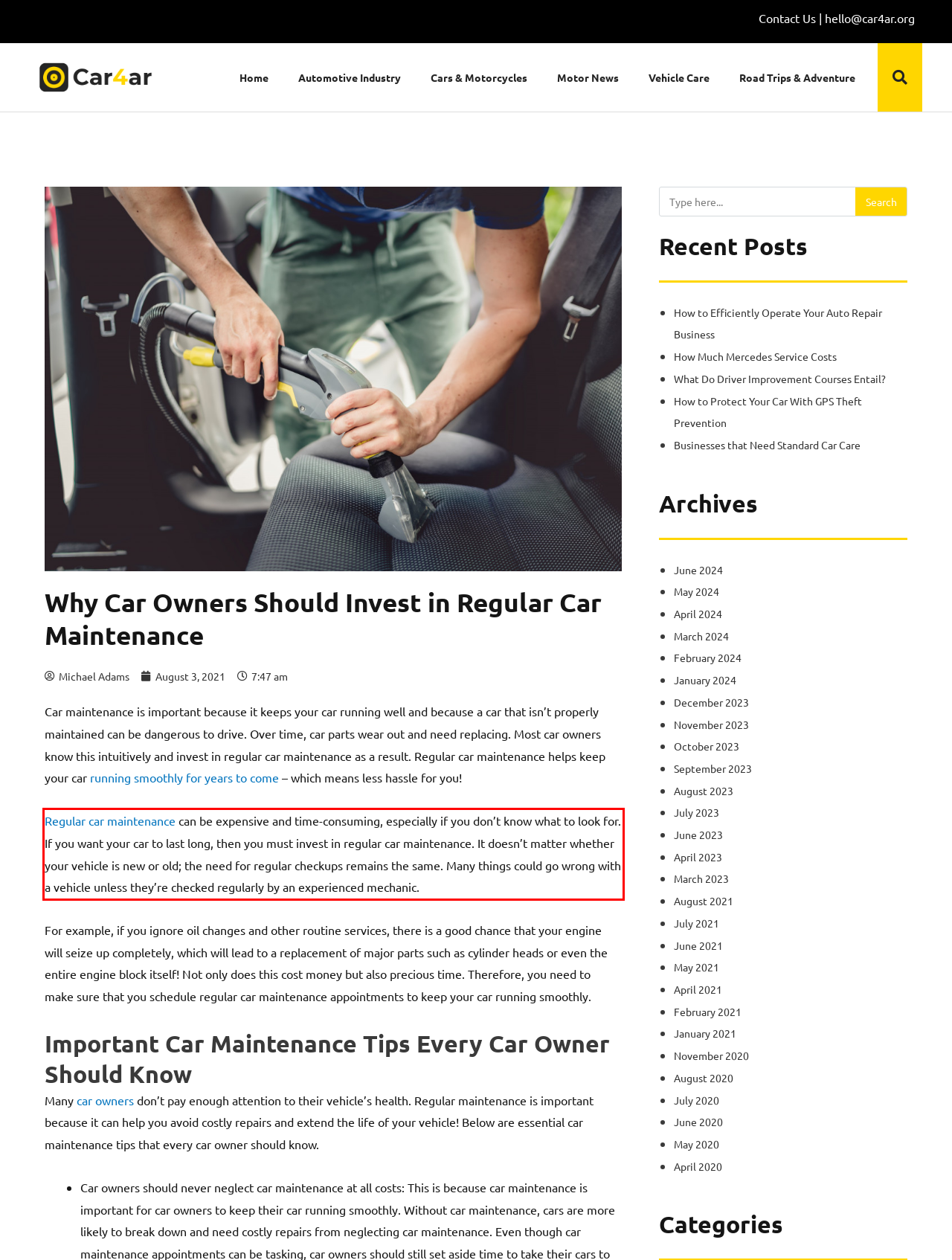Extract and provide the text found inside the red rectangle in the screenshot of the webpage.

Regular car maintenance can be expensive and time-consuming, especially if you don’t know what to look for. If you want your car to last long, then you must invest in regular car maintenance. It doesn’t matter whether your vehicle is new or old; the need for regular checkups remains the same. Many things could go wrong with a vehicle unless they’re checked regularly by an experienced mechanic.